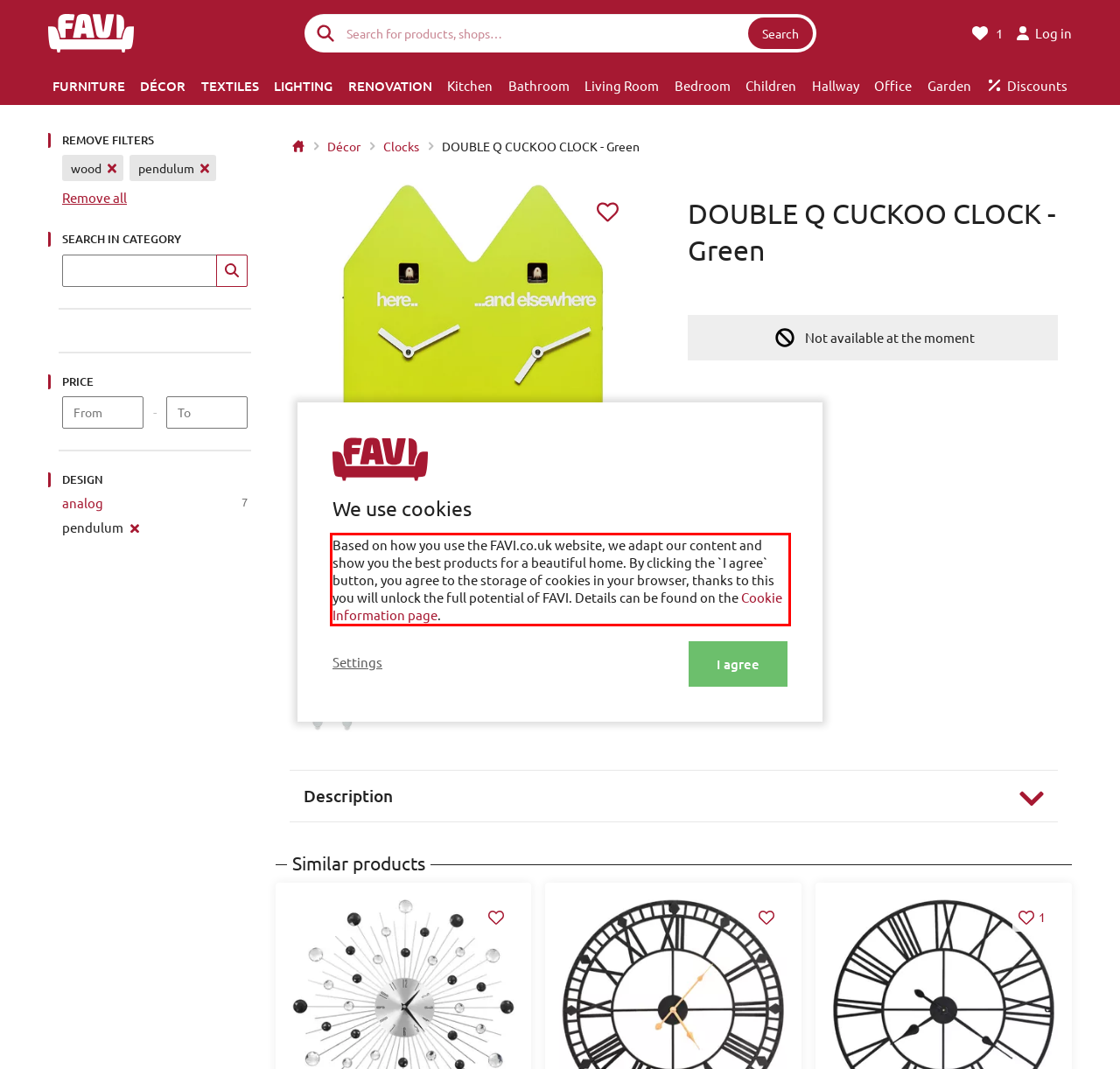Using the webpage screenshot, recognize and capture the text within the red bounding box.

Based on how you use the FAVI.co.uk website, we adapt our content and show you the best products for a beautiful home. By clicking the `I agree` button, you agree to the storage of cookies in your browser, thanks to this you will unlock the full potential of FAVI. Details can be found on the Cookie Information page.